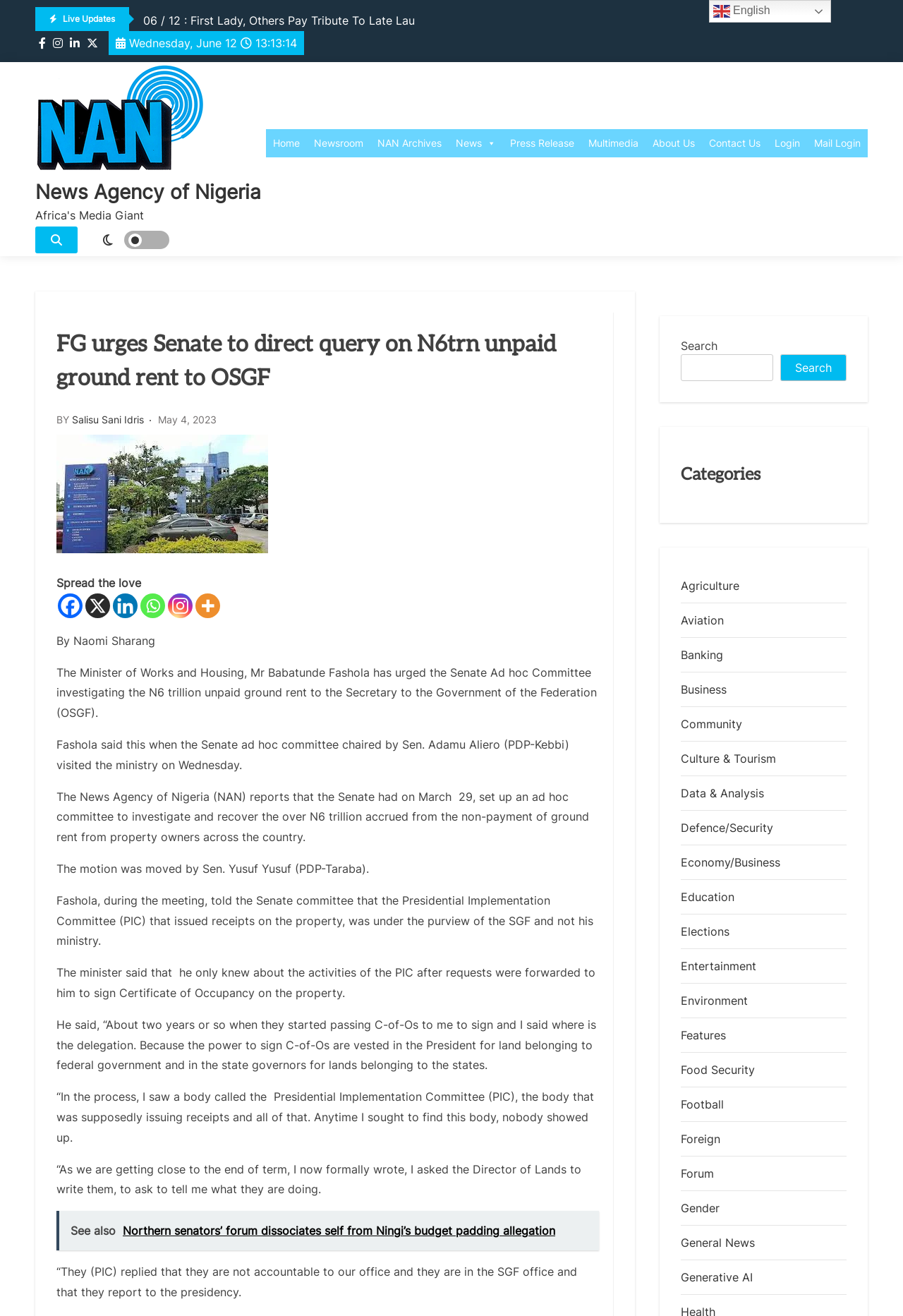Locate the bounding box coordinates of the element that should be clicked to execute the following instruction: "Click on the 'Home' link".

[0.295, 0.098, 0.34, 0.119]